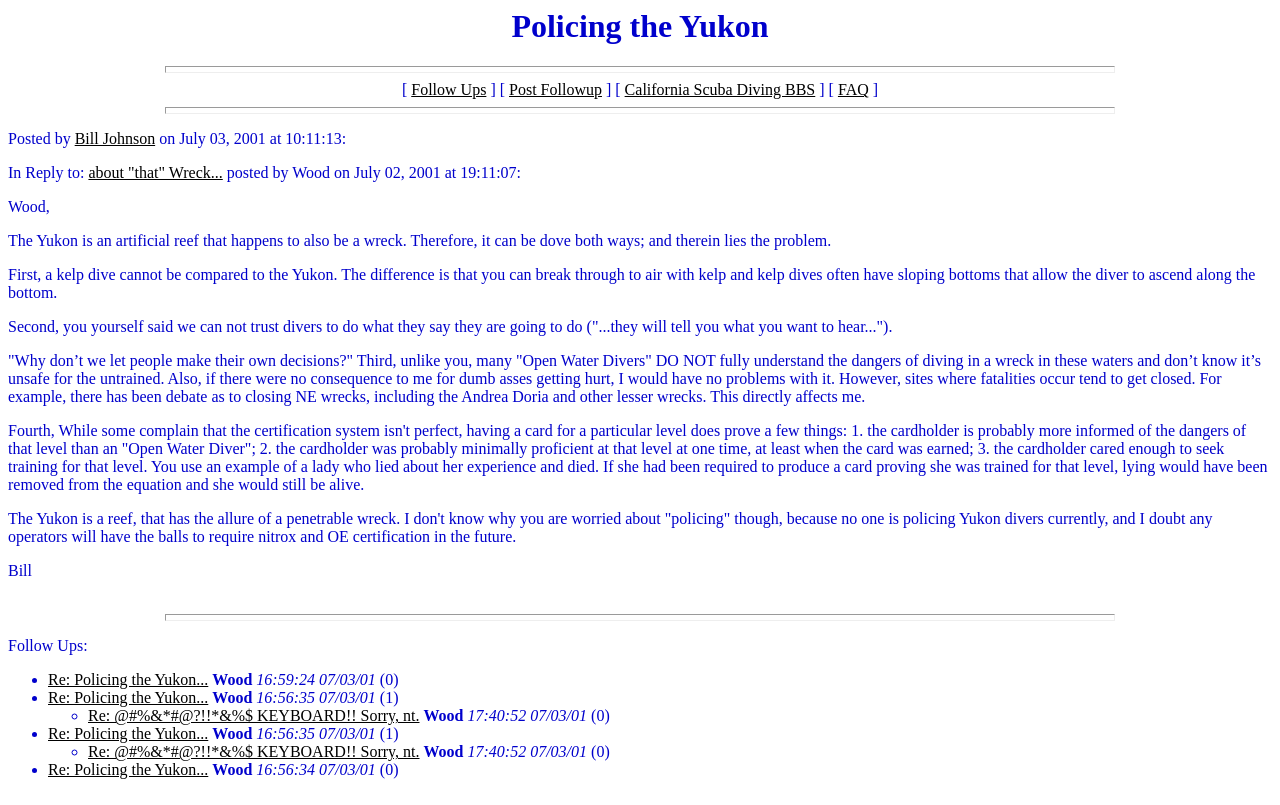Determine the bounding box coordinates in the format (top-left x, top-left y, bottom-right x, bottom-right y). Ensure all values are floating point numbers between 0 and 1. Identify the bounding box of the UI element described by: FAQ

[0.655, 0.101, 0.679, 0.122]